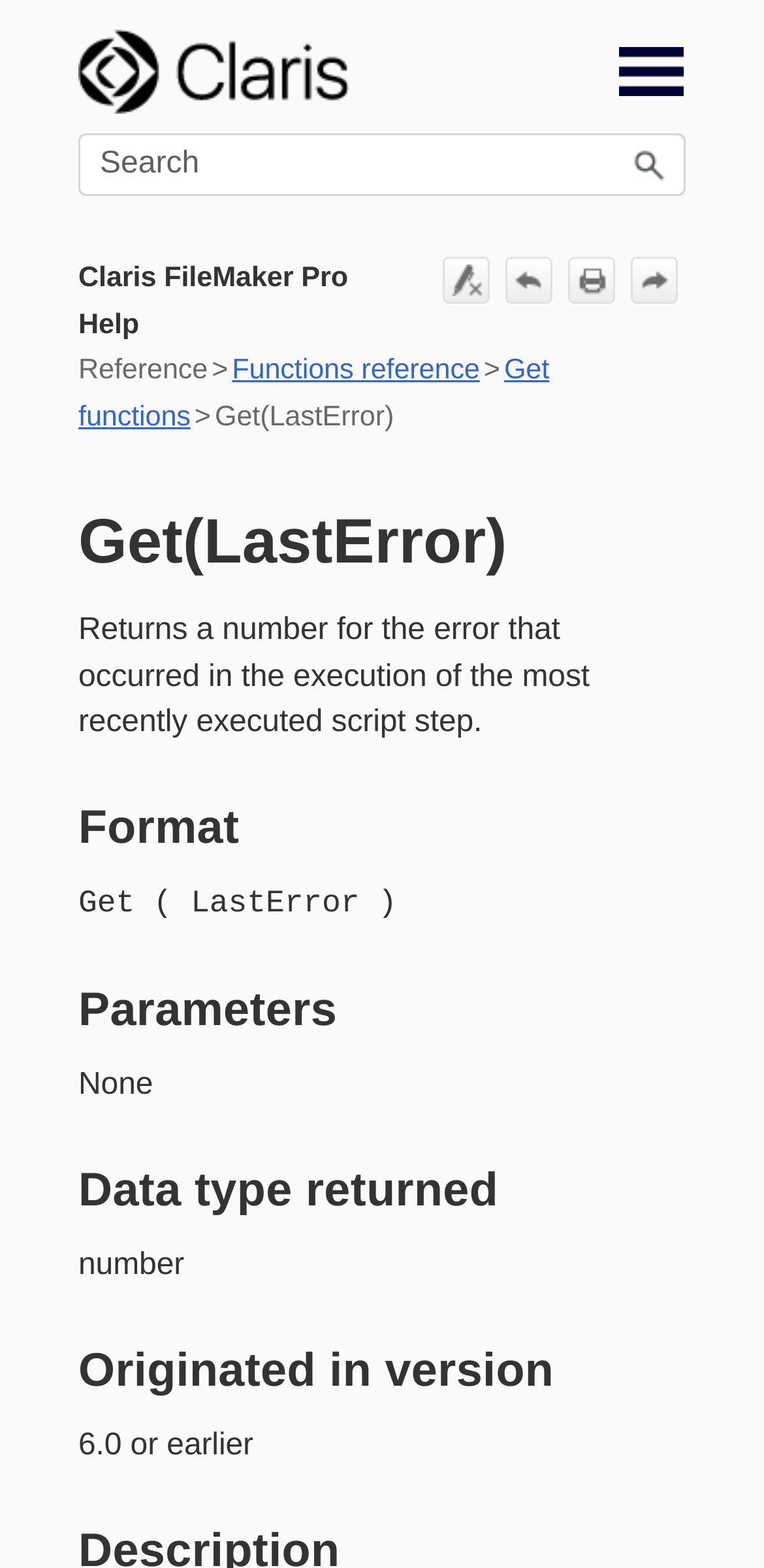Determine the bounding box coordinates of the clickable element to achieve the following action: 'Show navigation panel'. Provide the coordinates as four float values between 0 and 1, formatted as [left, top, right, bottom].

[0.79, 0.016, 0.913, 0.076]